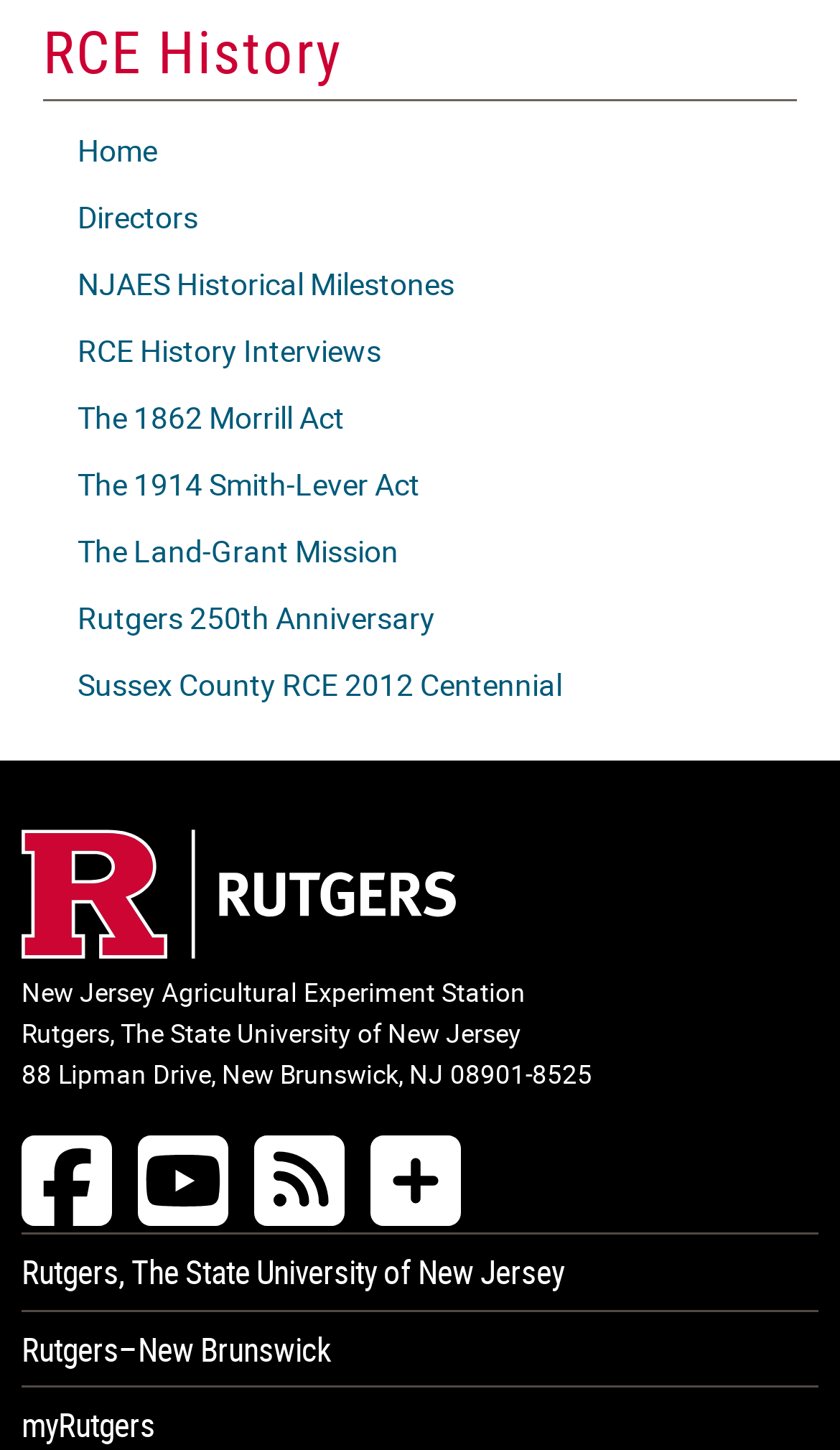What is the address of the experiment station?
Look at the screenshot and give a one-word or phrase answer.

88 Lipman Drive, New Brunswick, NJ 08901-8525